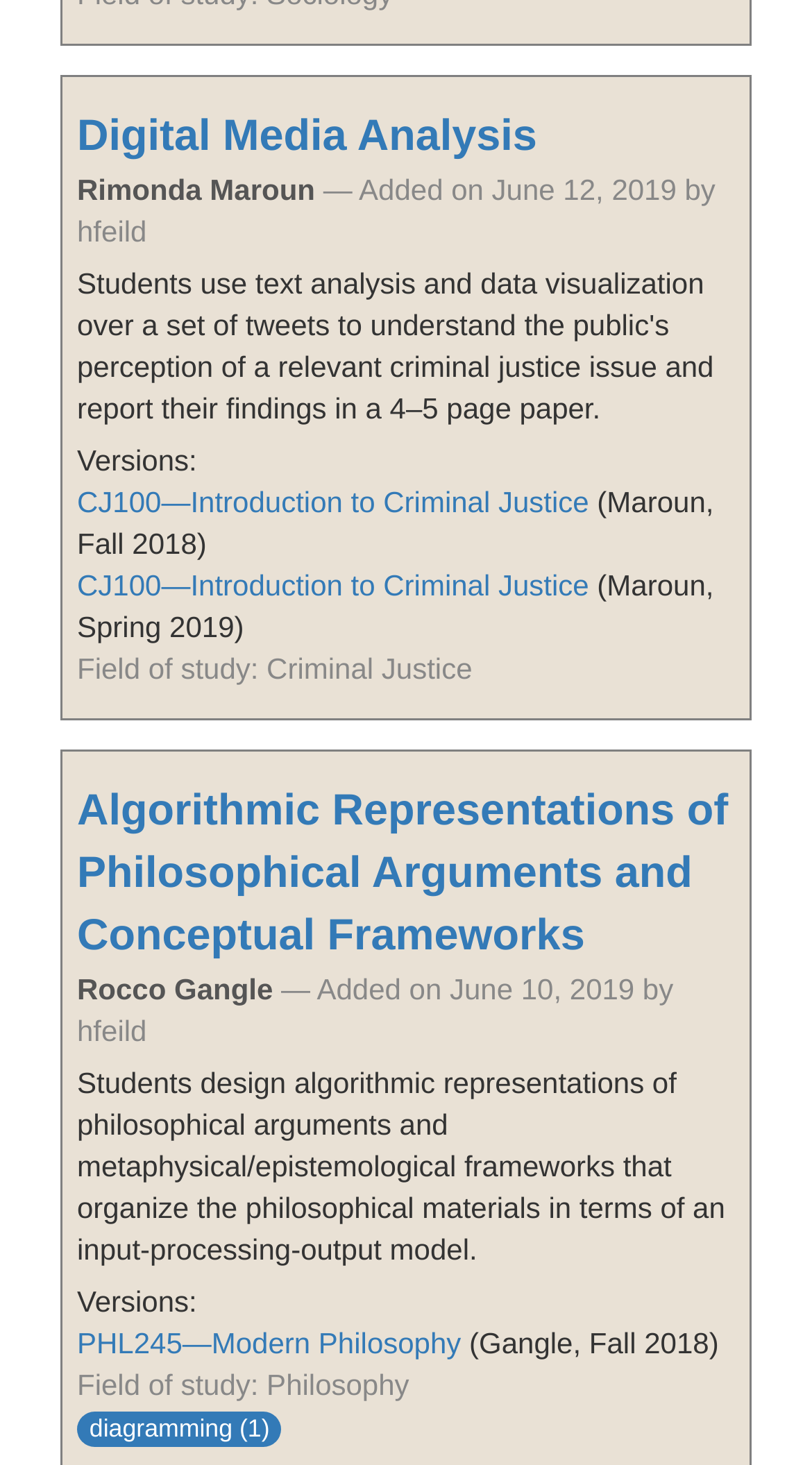Respond with a single word or phrase for the following question: 
Who added the resource 'Algorithmic Representations of Philosophical Arguments and Conceptual Frameworks'?

hfeild